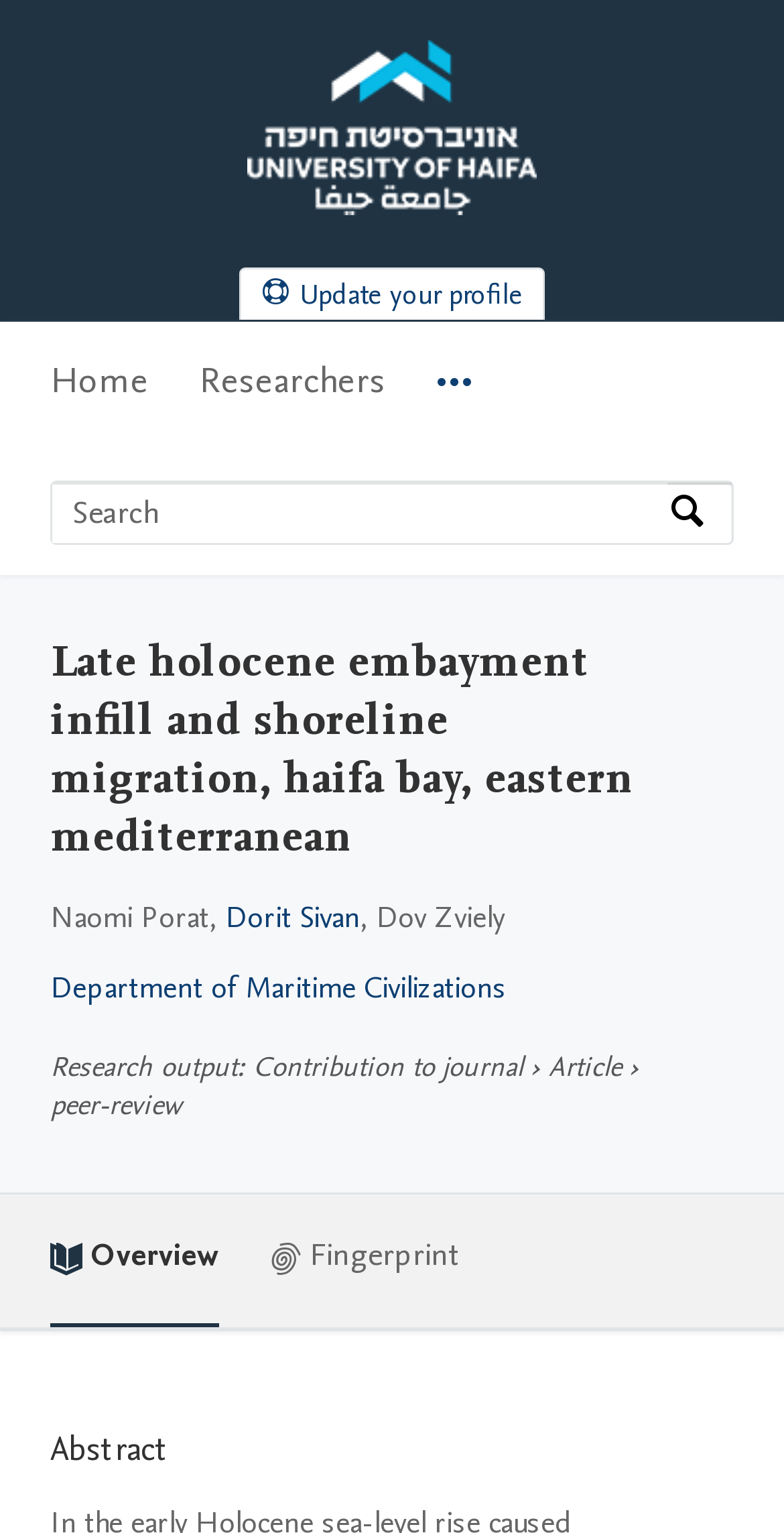Answer the following query concisely with a single word or phrase:
What is the section below the research output section?

Abstract